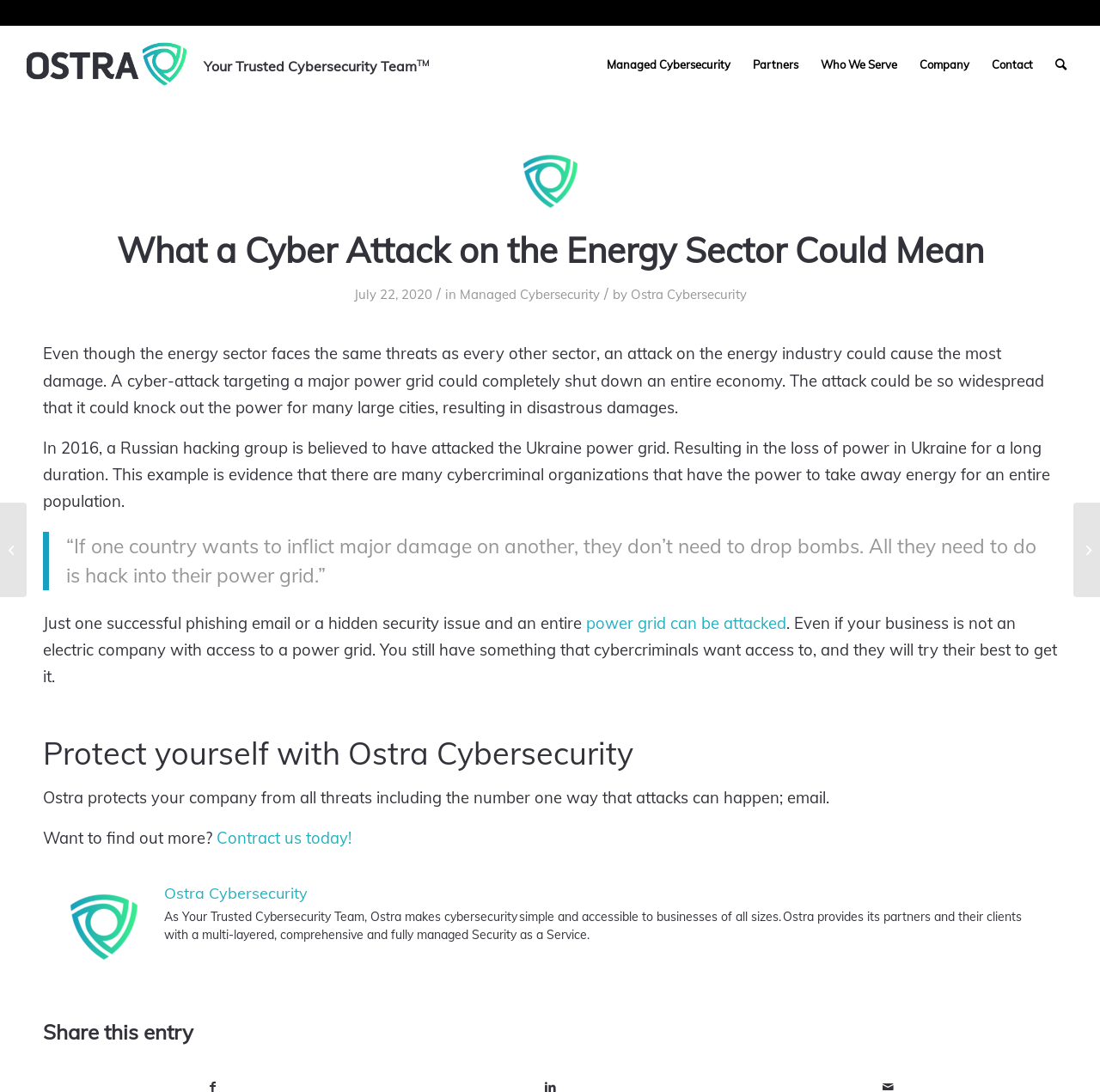Determine the bounding box coordinates for the area that needs to be clicked to fulfill this task: "Contact Ostra Cybersecurity". The coordinates must be given as four float numbers between 0 and 1, i.e., [left, top, right, bottom].

[0.892, 0.024, 0.95, 0.094]